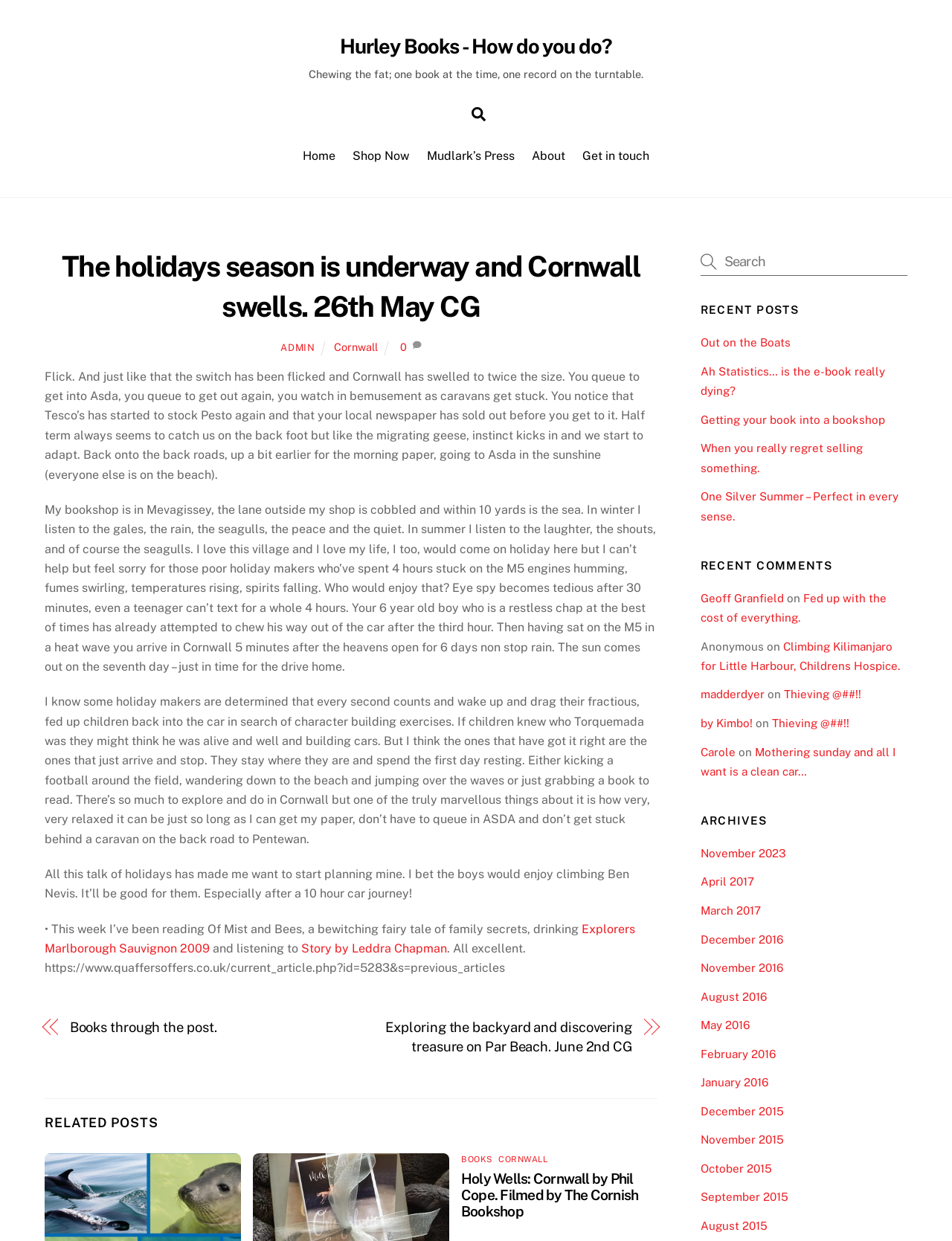Identify the coordinates of the bounding box for the element that must be clicked to accomplish the instruction: "Get in touch through the link".

[0.604, 0.112, 0.689, 0.139]